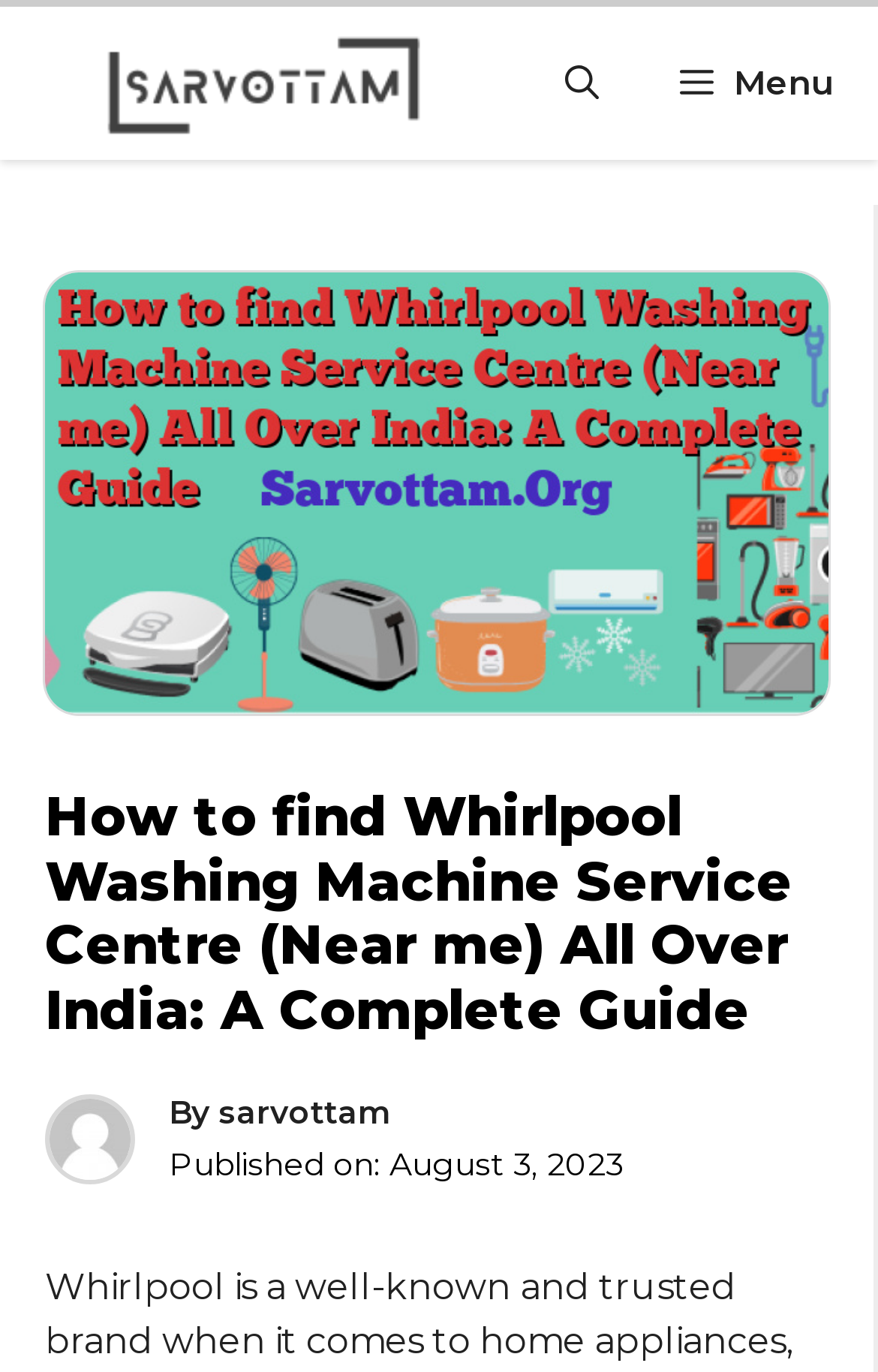Bounding box coordinates are to be given in the format (top-left x, top-left y, bottom-right x, bottom-right y). All values must be floating point numbers between 0 and 1. Provide the bounding box coordinate for the UI element described as: title="Sarvottam India 2024"

[0.026, 0.005, 0.565, 0.117]